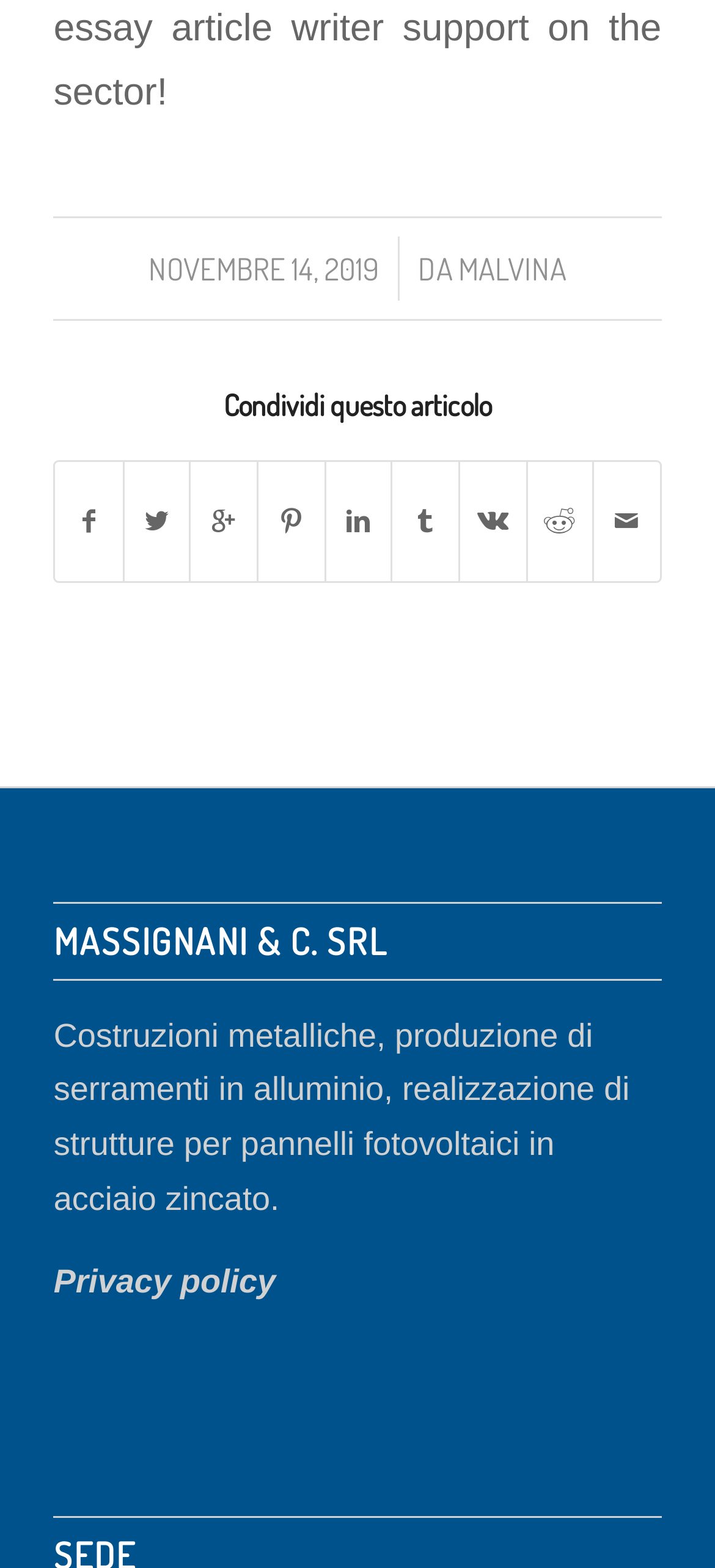Find the bounding box coordinates of the element I should click to carry out the following instruction: "Share this article".

[0.075, 0.249, 0.925, 0.27]